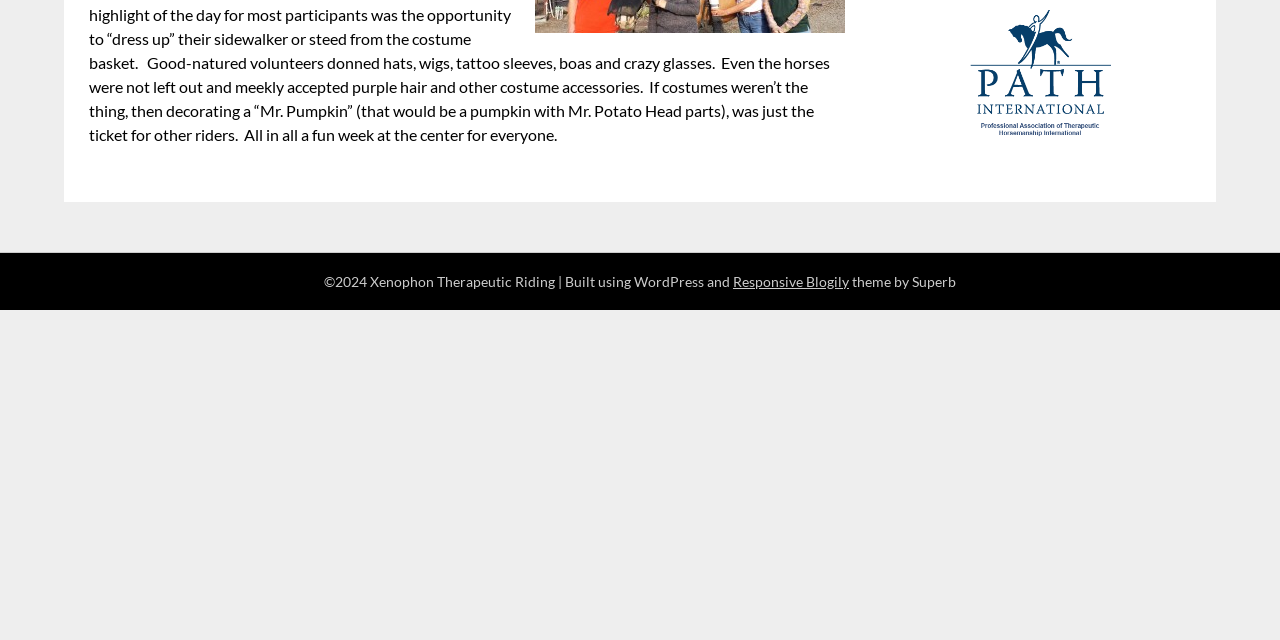Find the bounding box coordinates for the element described here: "alt="path-logo"".

[0.696, 0.014, 0.934, 0.223]